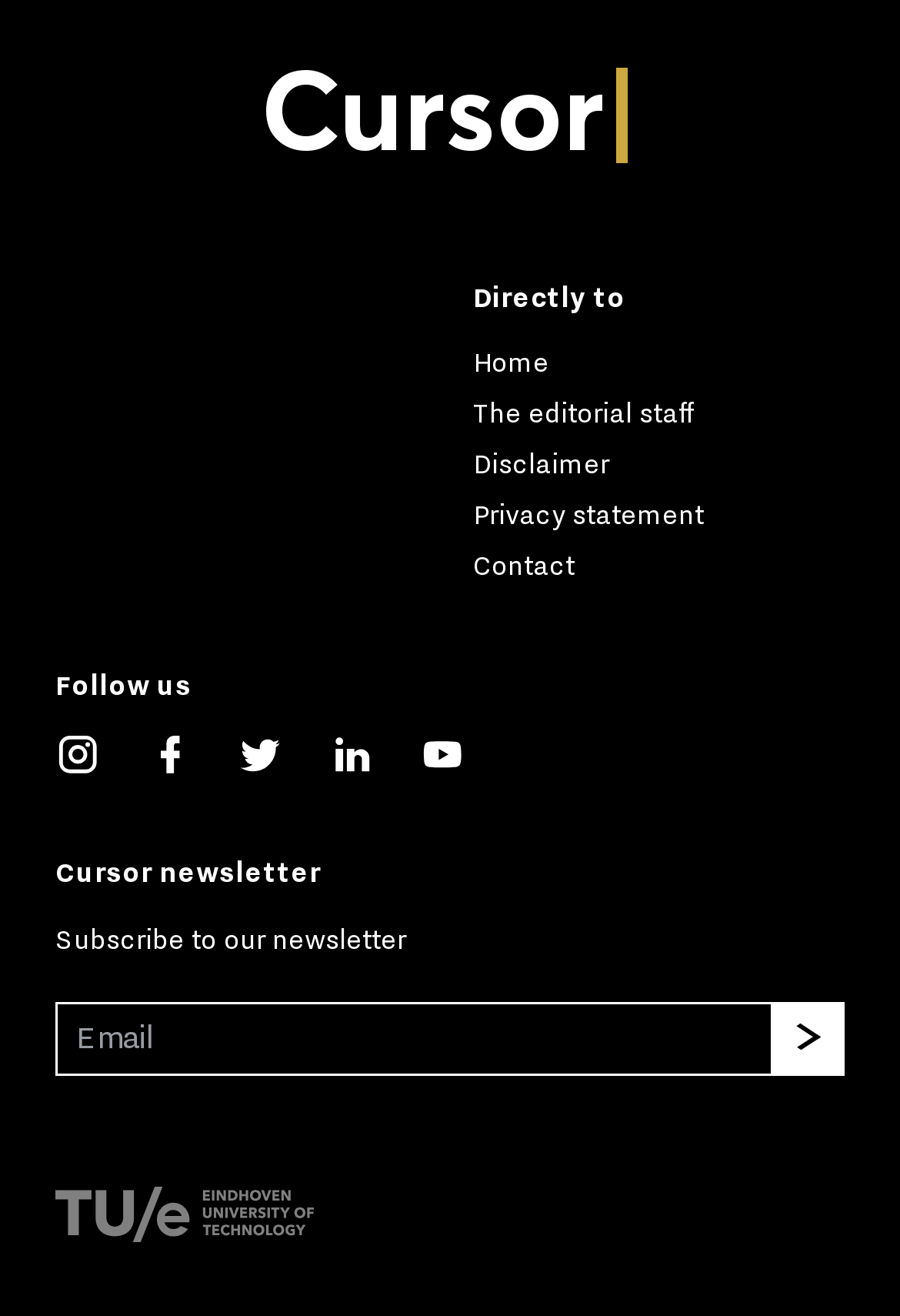Locate the bounding box coordinates of the element you need to click to accomplish the task described by this instruction: "Go to the Home page".

[0.526, 0.264, 0.61, 0.288]